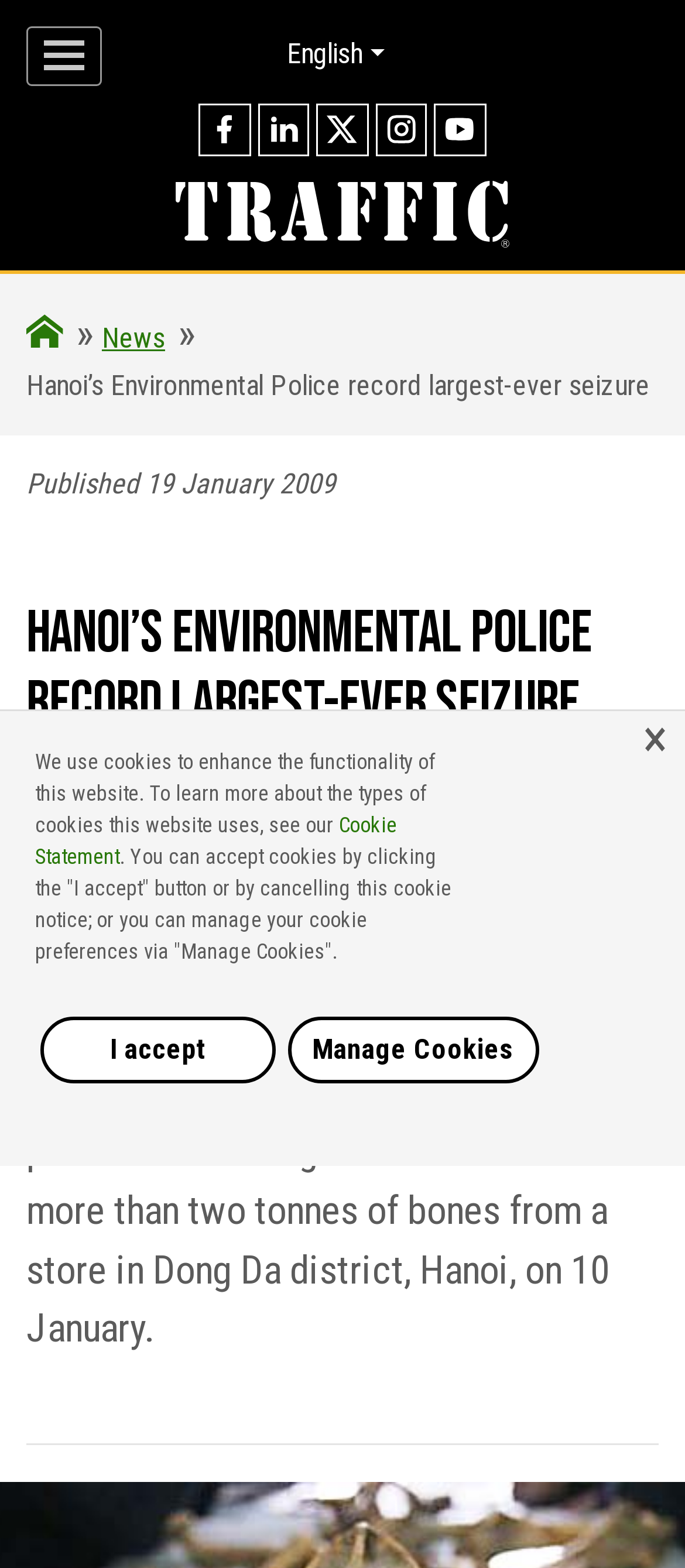What is the location of the seizure?
Please provide a detailed and thorough answer to the question.

The answer can be found in the StaticText element with the text 'More than two tonnes of illegal wildlife products seized in Dong Da district' and also in the StaticText element with the text '—Hanoi’s Environmental Police have made their largest-ever seizure of wildlife products following the confiscation of more than two tonnes of bones from a store in Dong Da district, Hanoi, on 10 January'.